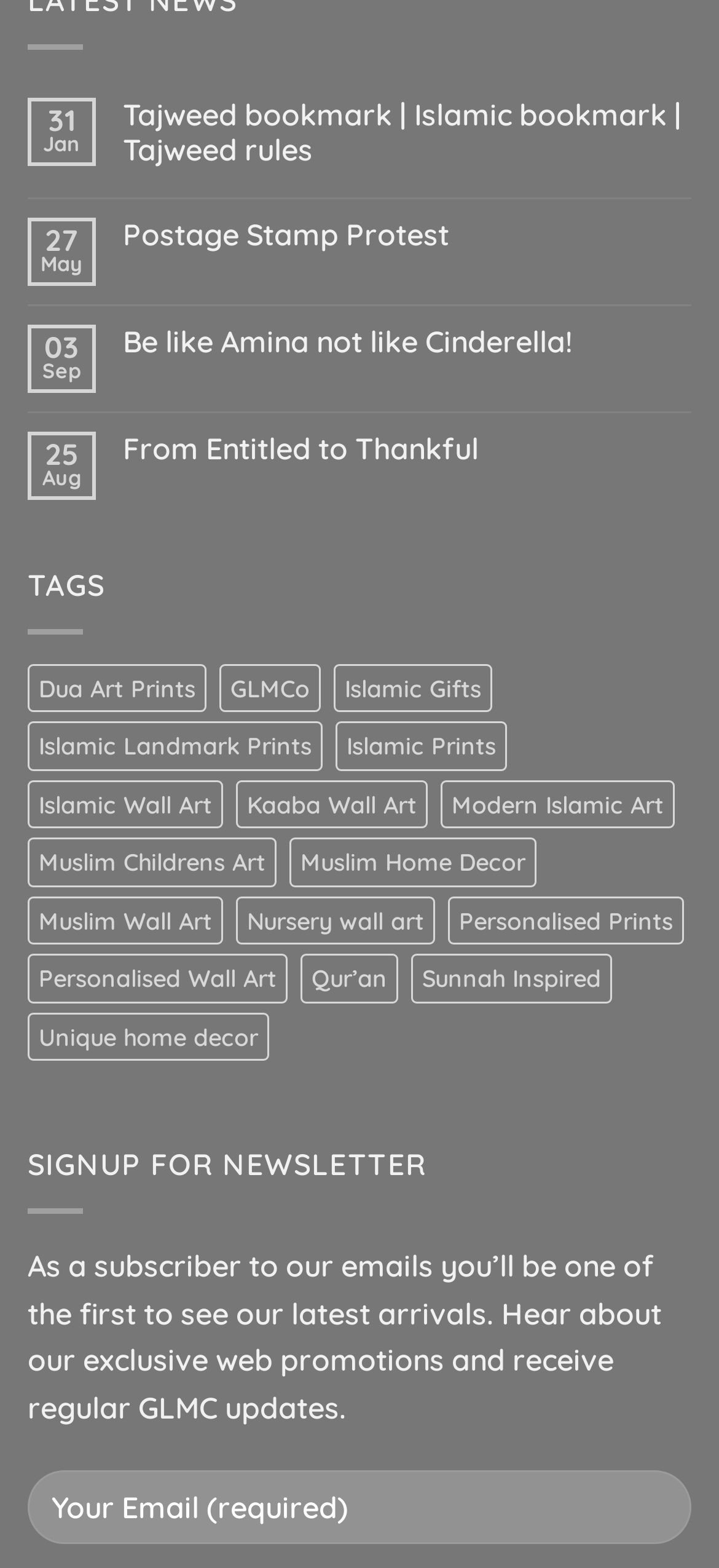Identify the coordinates of the bounding box for the element that must be clicked to accomplish the instruction: "Click on the 'Tajweed bookmark | Islamic bookmark | Tajweed rules' link".

[0.171, 0.062, 0.962, 0.107]